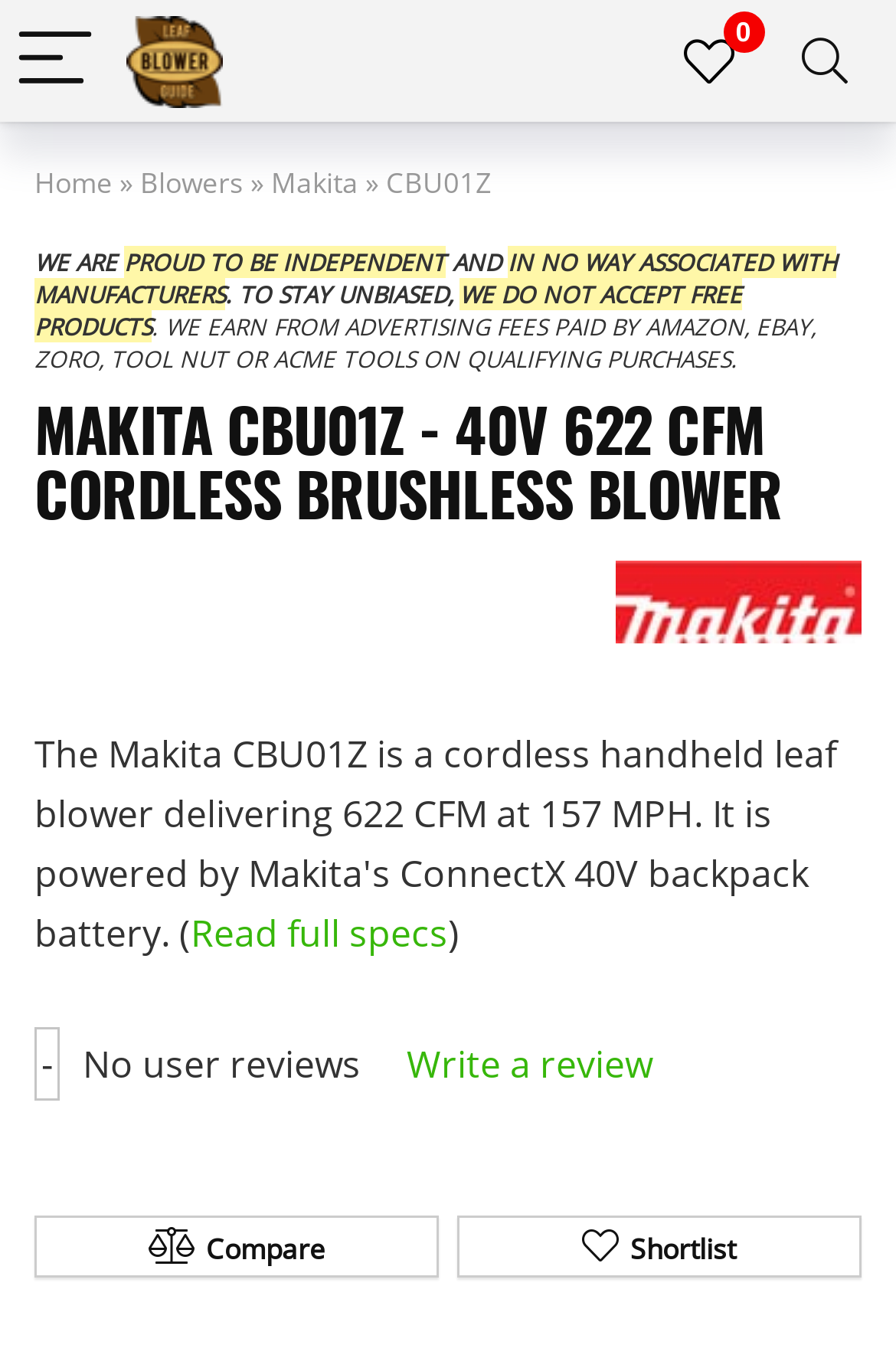Identify the coordinates of the bounding box for the element described below: "alt="Makita Logo"". Return the coordinates as four float numbers between 0 and 1: [left, top, right, bottom].

[0.687, 0.445, 0.962, 0.482]